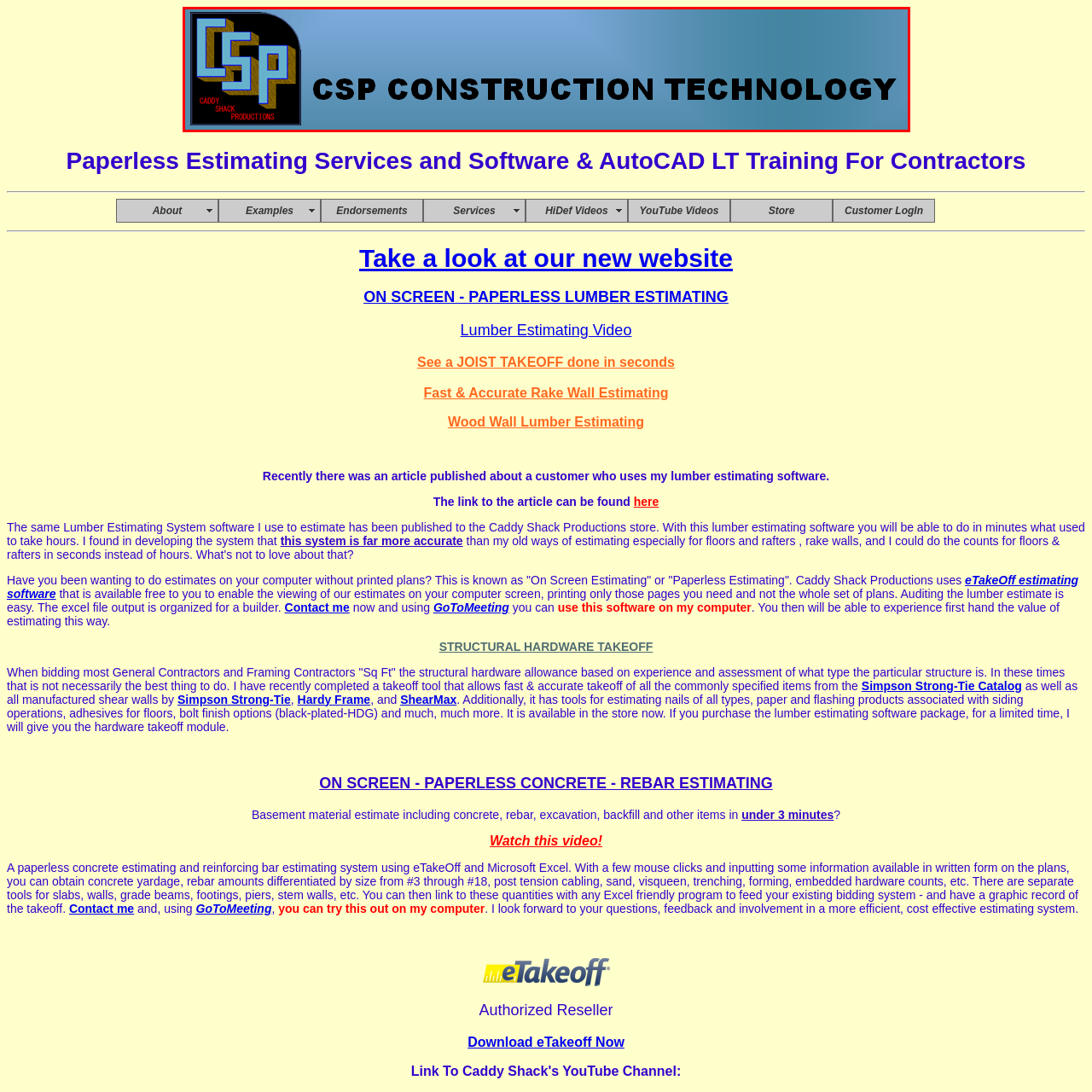Direct your attention to the section outlined in red and answer the following question with a single word or brief phrase: 
What is the full name of the company?

CSP CONSTRUCTION TECHNOLOGY